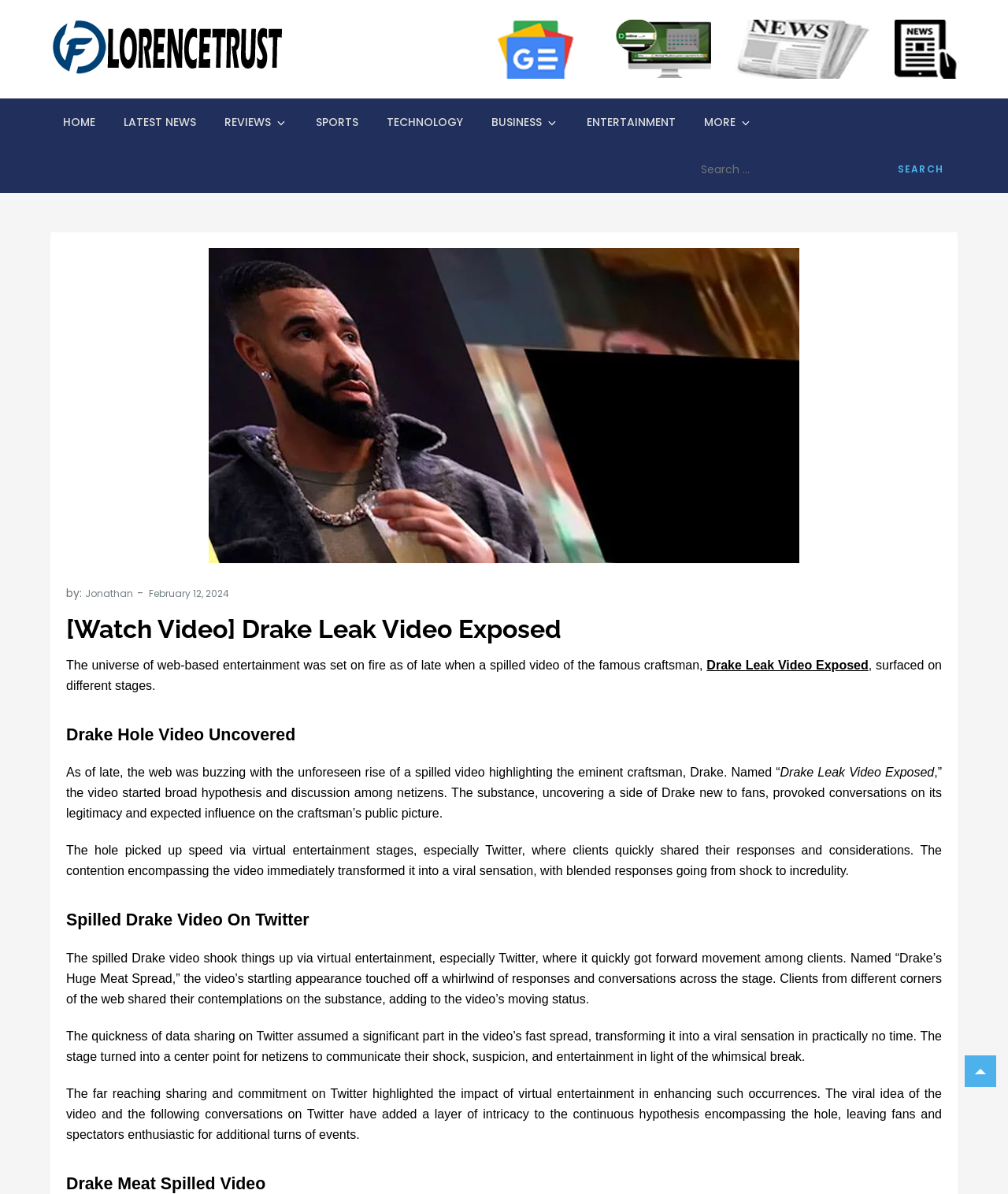Please find and report the bounding box coordinates of the element to click in order to perform the following action: "Search for something". The coordinates should be expressed as four float numbers between 0 and 1, in the format [left, top, right, bottom].

[0.688, 0.122, 0.95, 0.162]